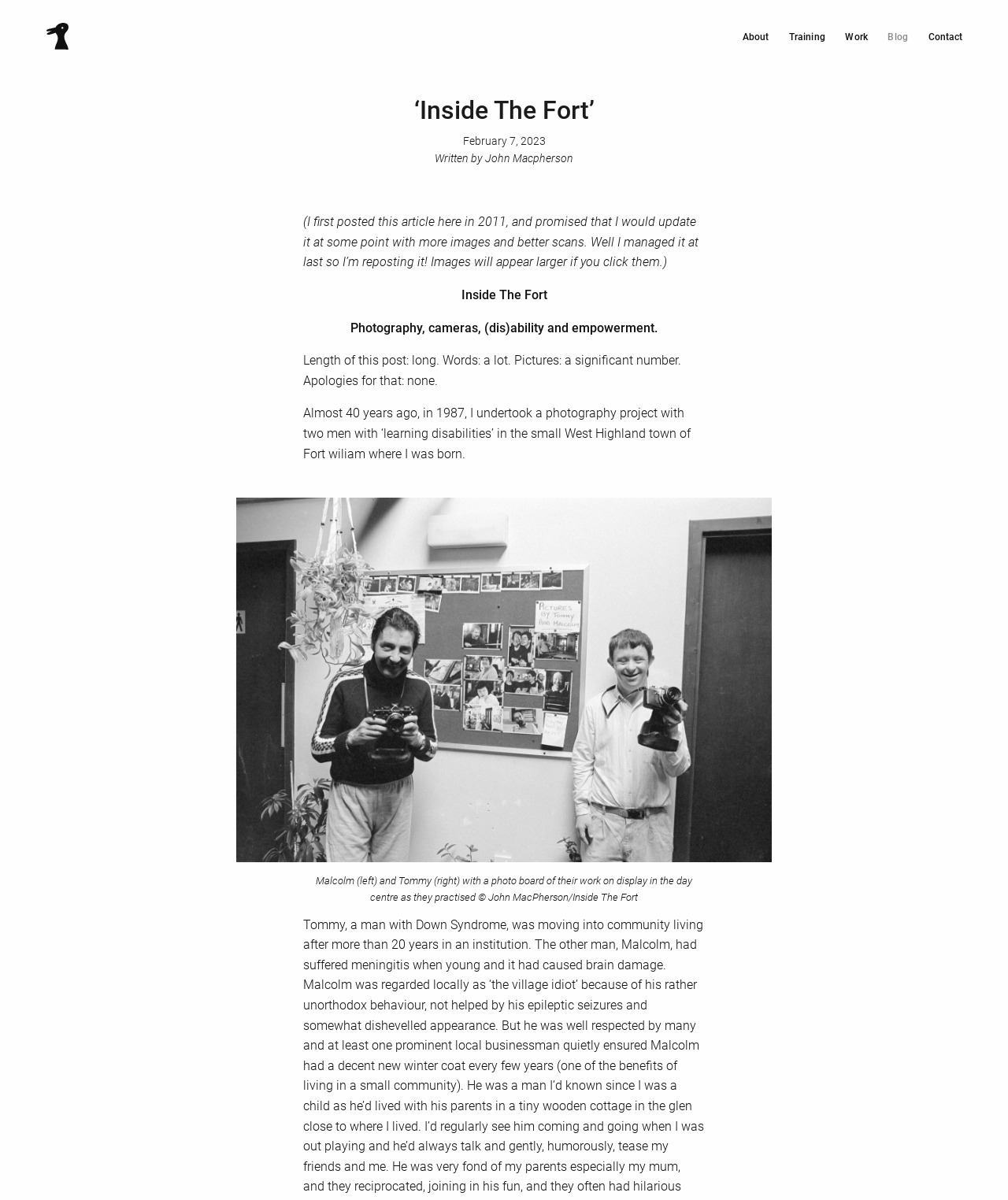Who is the author of the article?
Please give a detailed and elaborate explanation in response to the question.

I searched for the author's name and found it in the link element, which is 'Written by John Macpherson'.